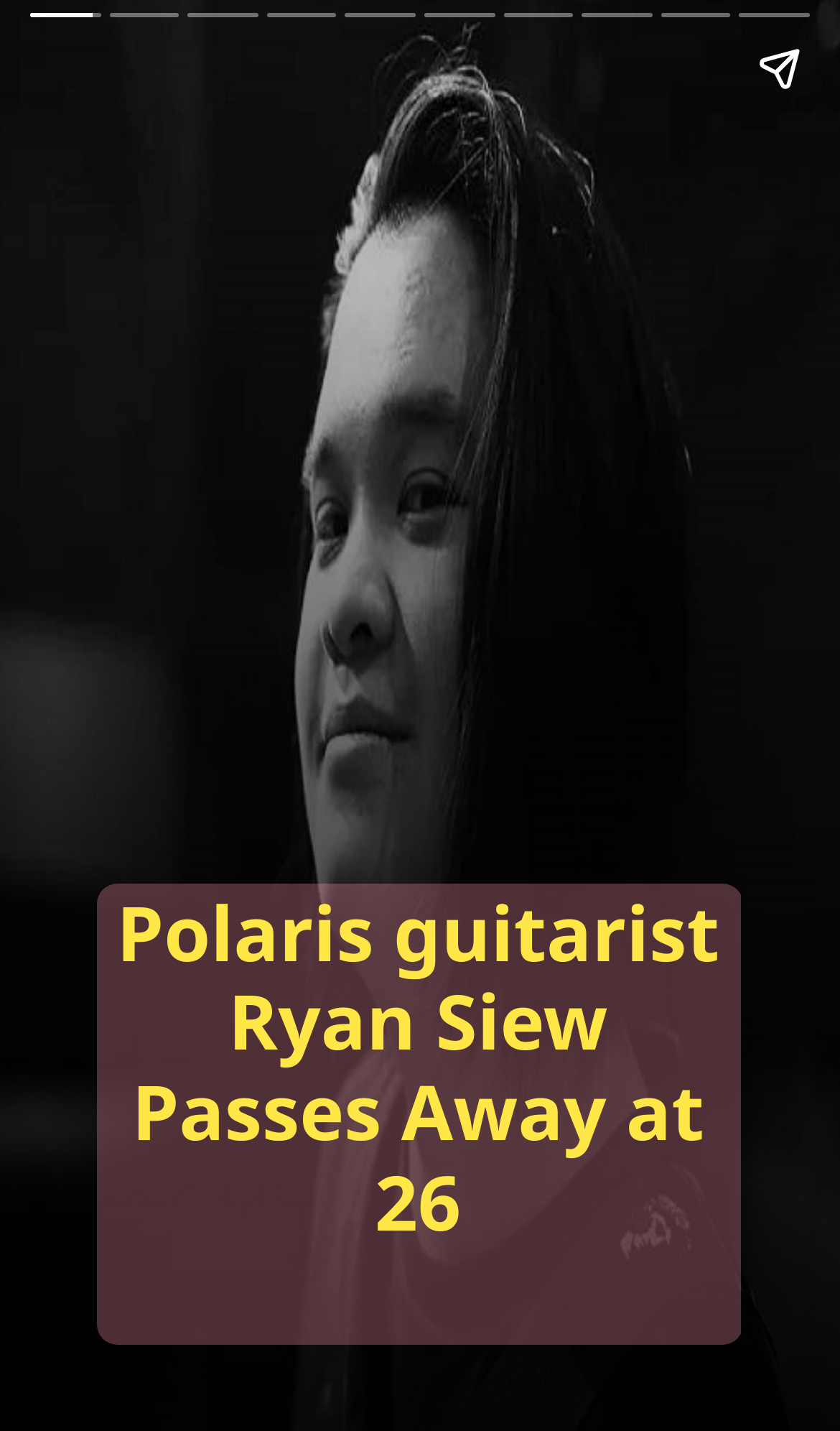Provide the bounding box coordinates of the HTML element this sentence describes: "Cars". The bounding box coordinates consist of four float numbers between 0 and 1, i.e., [left, top, right, bottom].

None